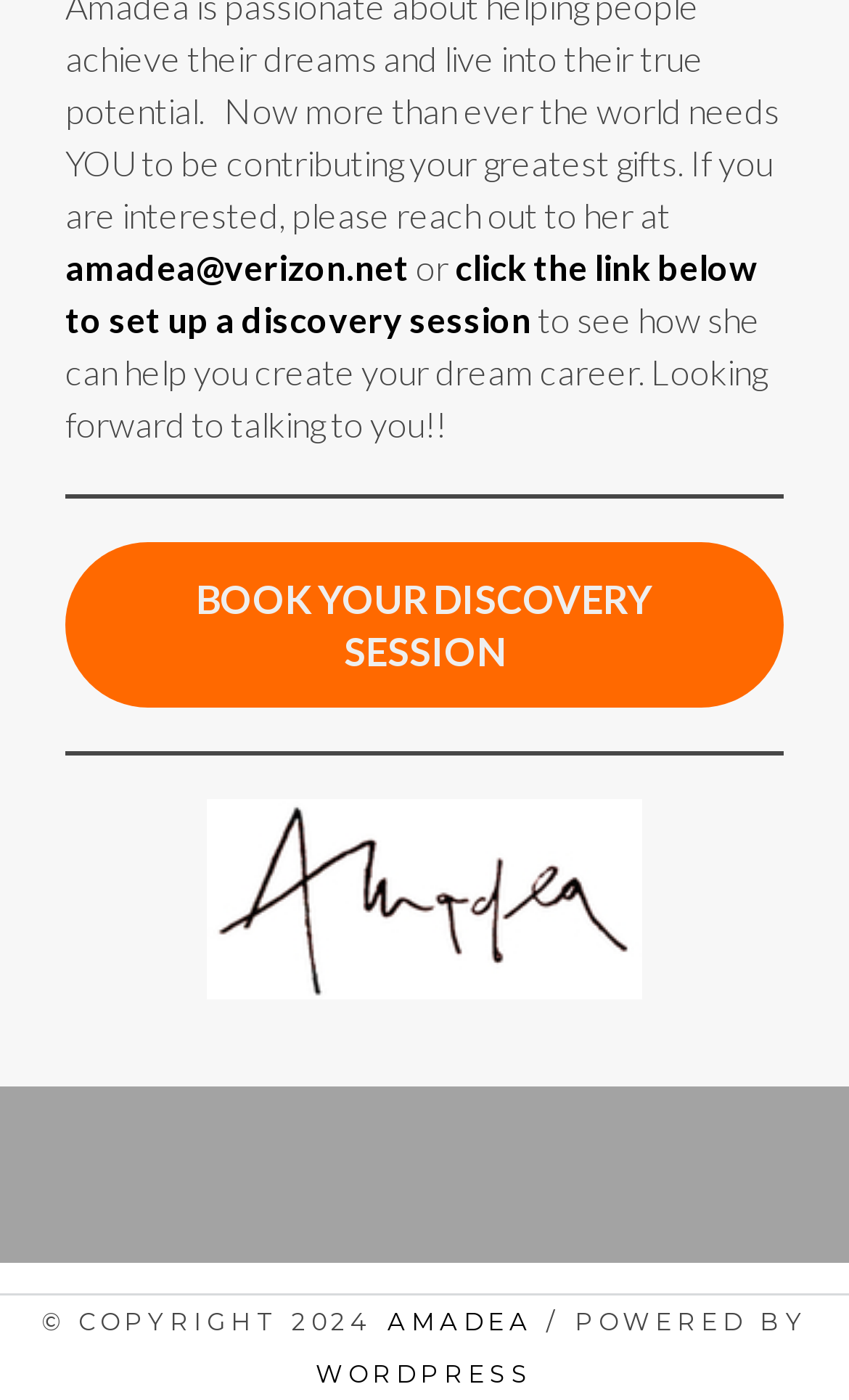Provide the bounding box coordinates for the UI element described in this sentence: "BOOK YOUR DISCOVERY SESSION". The coordinates should be four float values between 0 and 1, i.e., [left, top, right, bottom].

[0.077, 0.388, 0.923, 0.506]